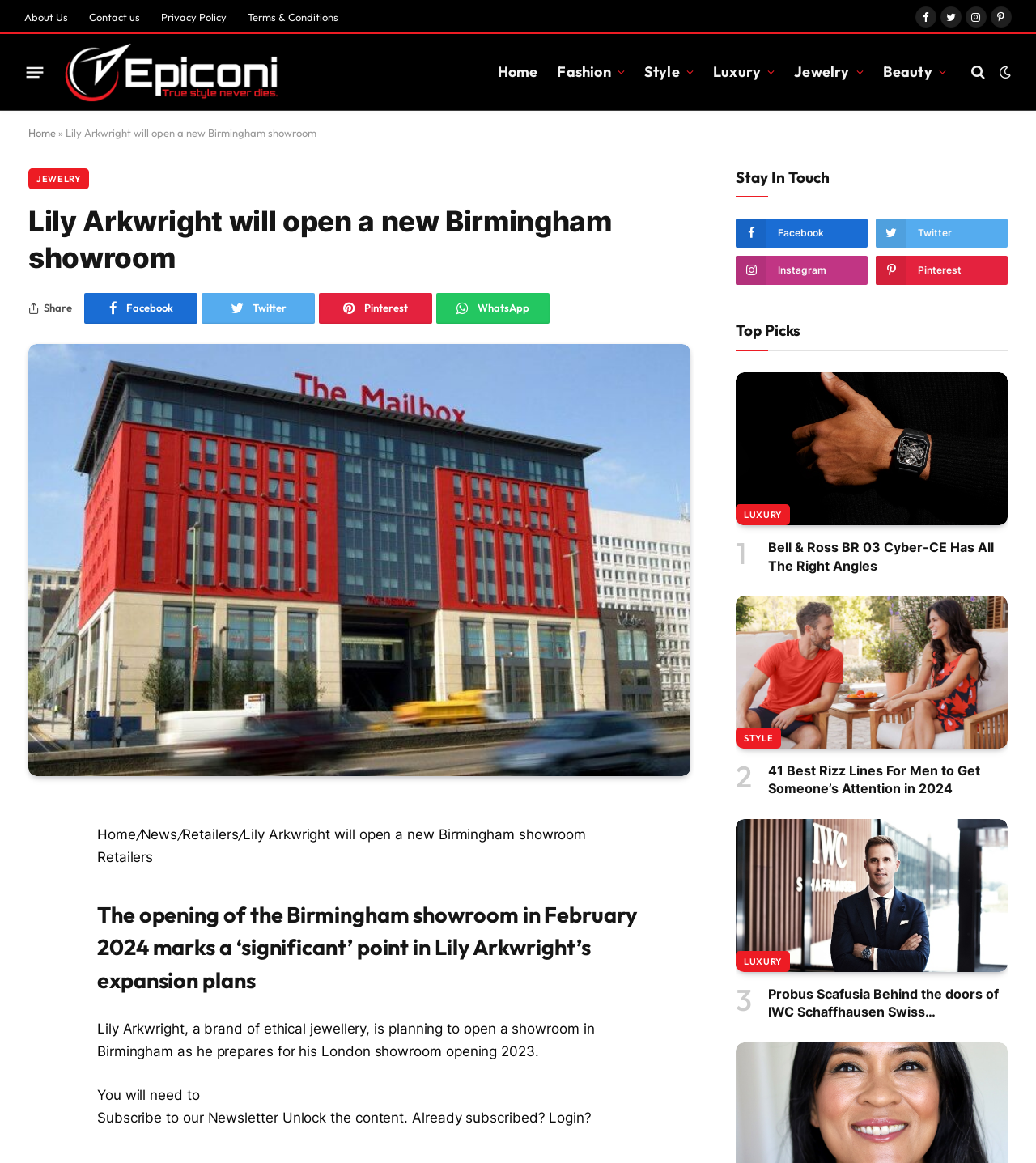Answer briefly with one word or phrase:
What is the purpose of the 'Stay In Touch' section?

To connect with the brand on social media